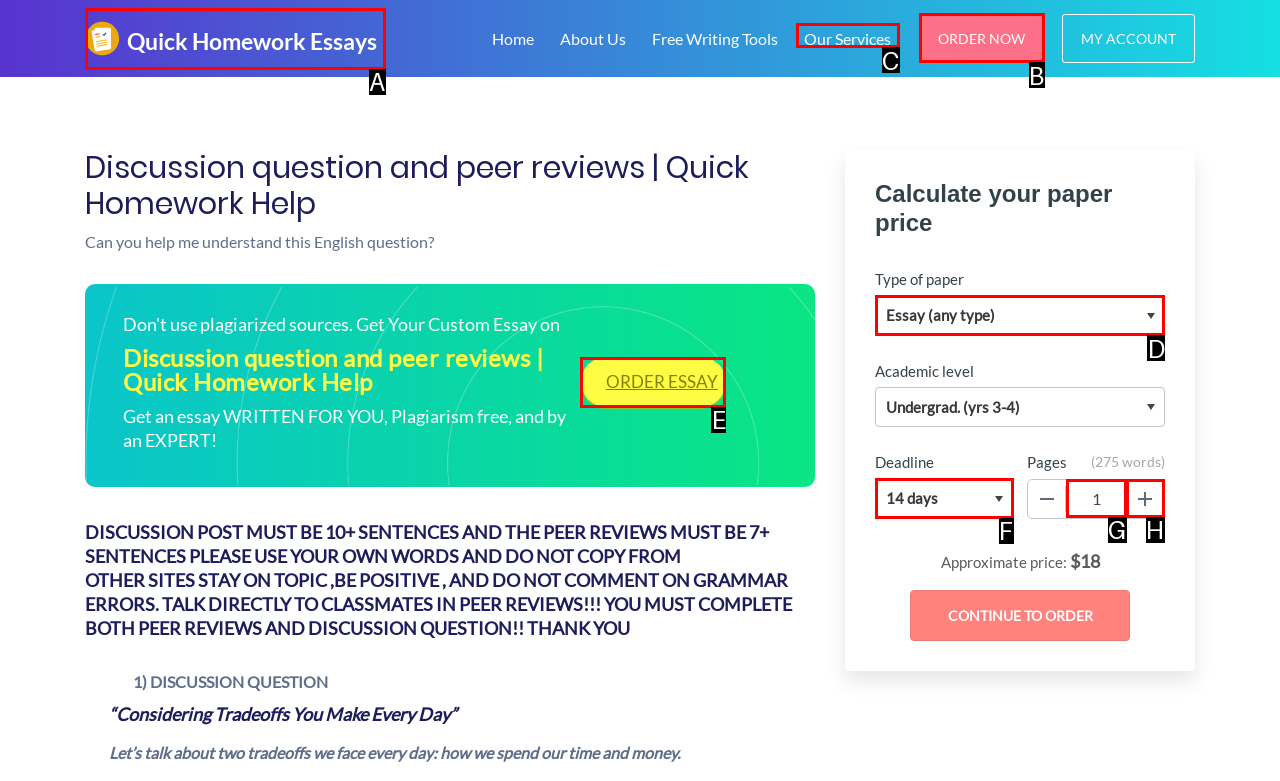Indicate the UI element to click to perform the task: Select the type of paper. Reply with the letter corresponding to the chosen element.

D